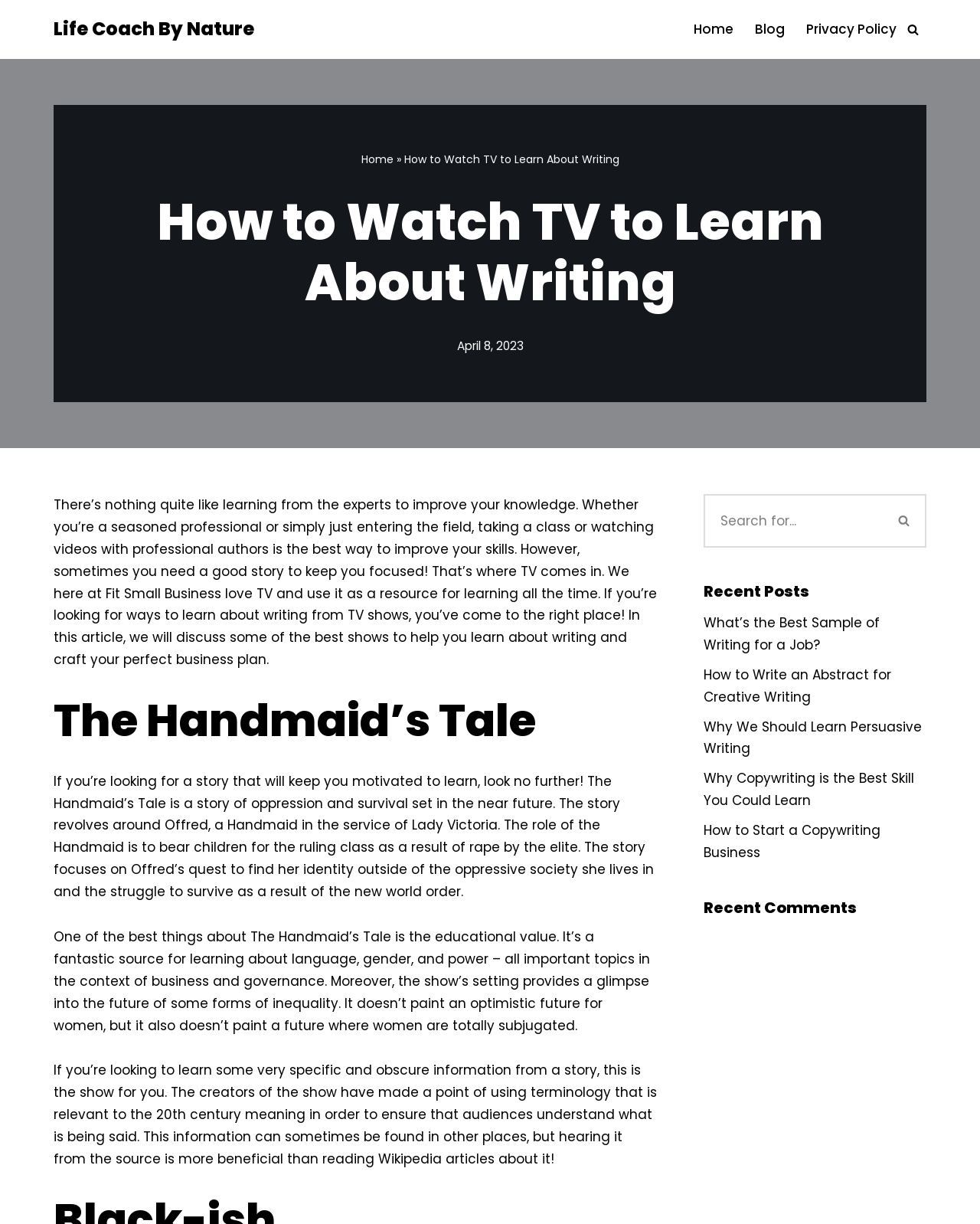Find the UI element described as: "Life Coach By Nature" and predict its bounding box coordinates. Ensure the coordinates are four float numbers between 0 and 1, [left, top, right, bottom].

[0.055, 0.011, 0.259, 0.037]